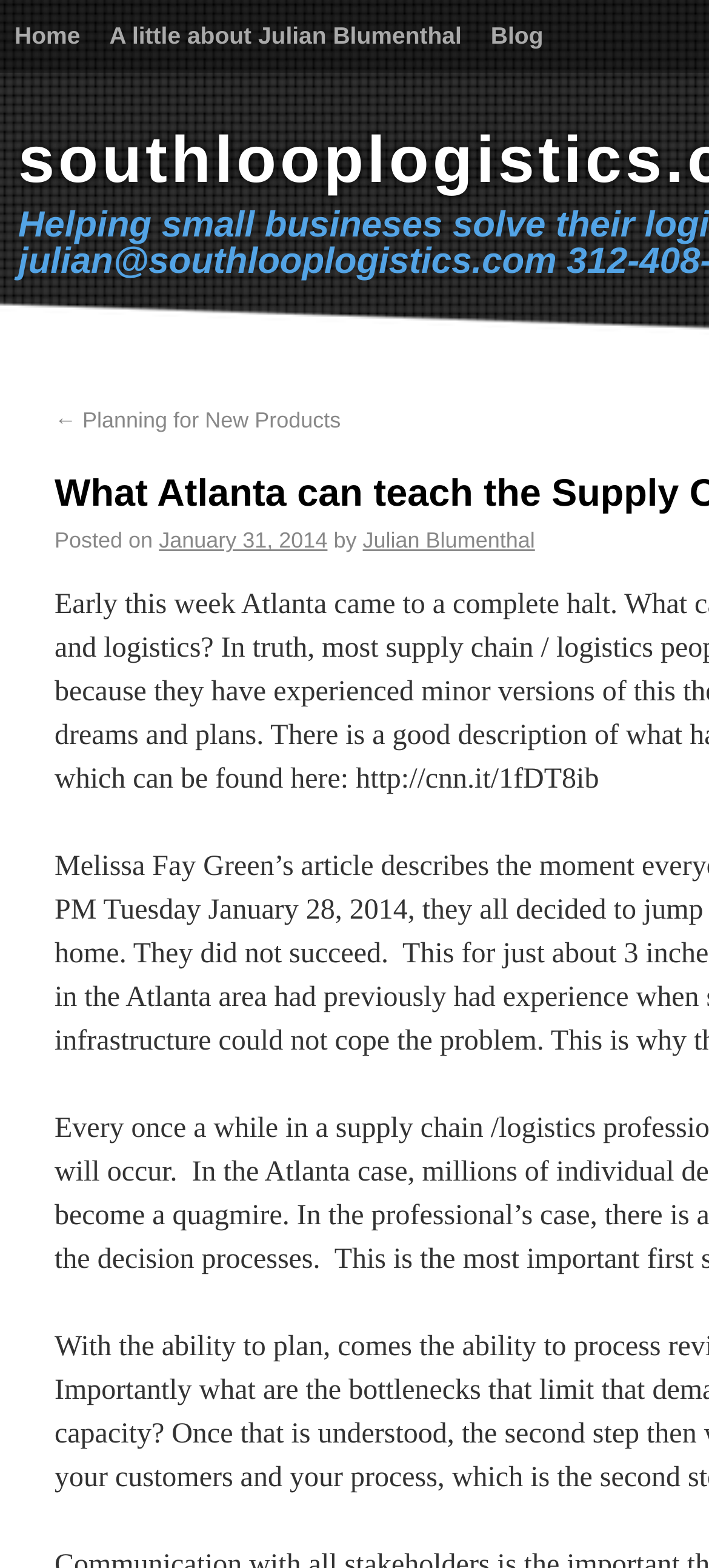Determine the main heading text of the webpage.

What Atlanta can teach the Supply Chain